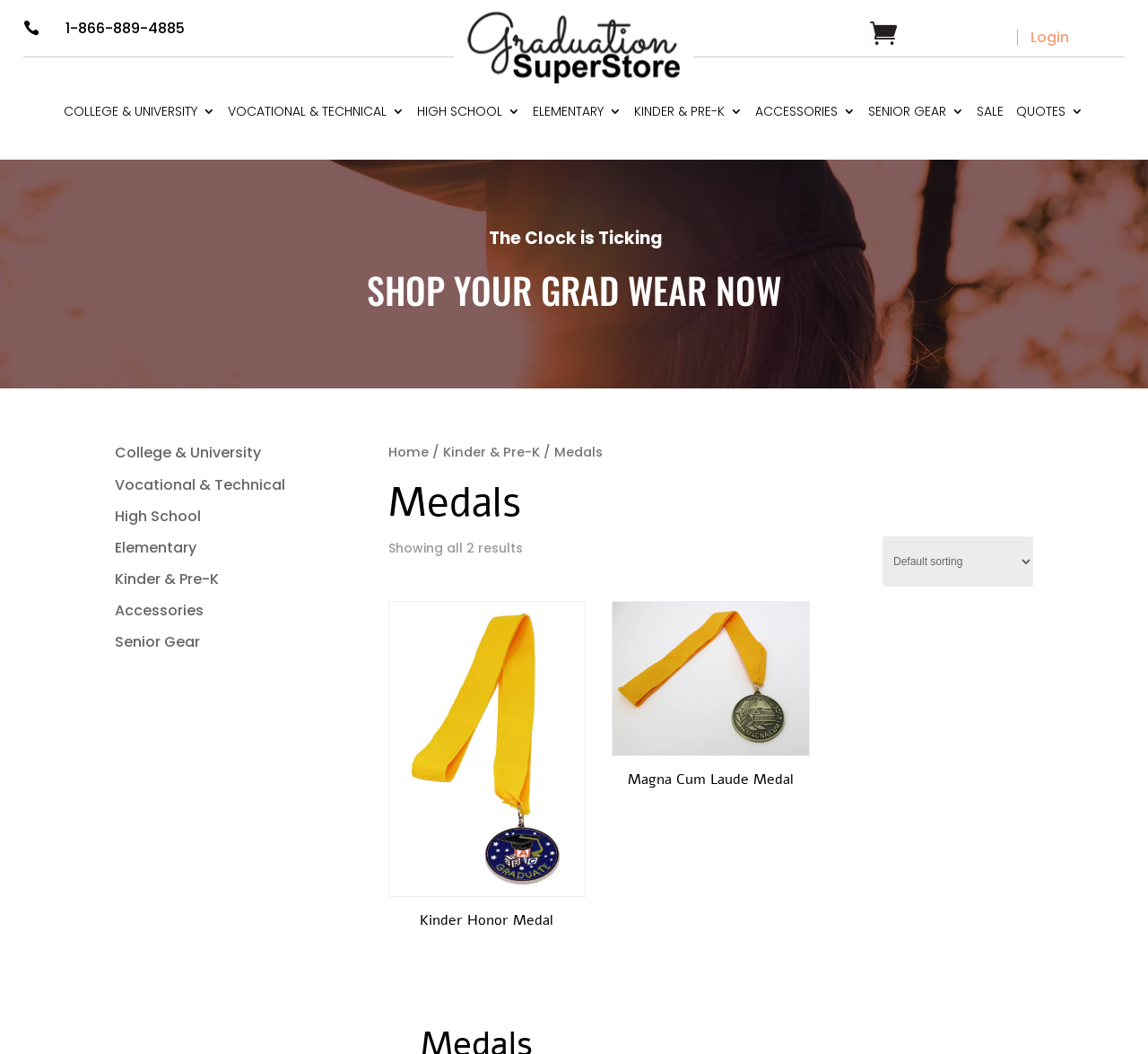Determine the coordinates of the bounding box for the clickable area needed to execute this instruction: "Change the shop order".

[0.769, 0.509, 0.9, 0.557]